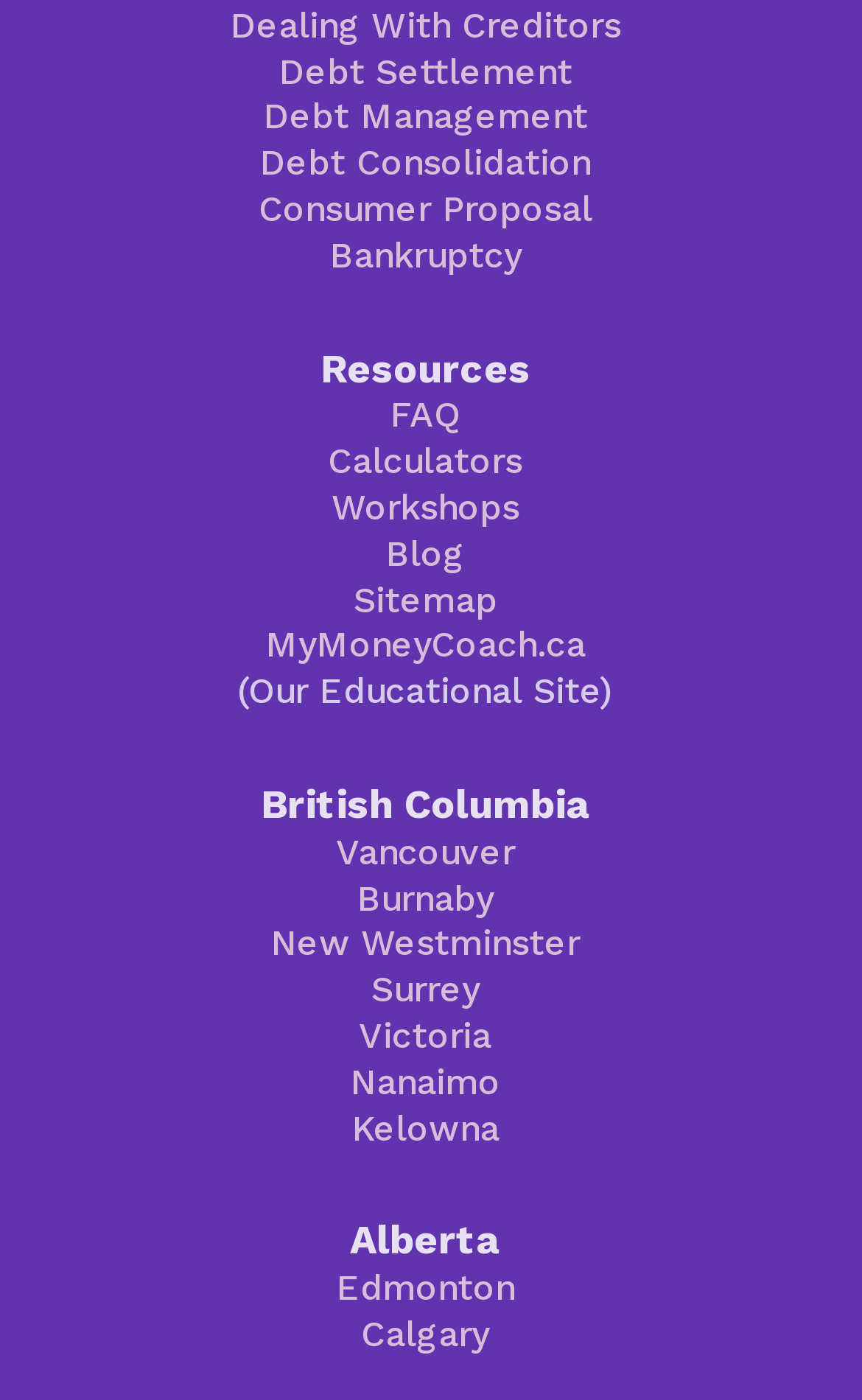What is the last link in the resources section?
From the image, provide a succinct answer in one word or a short phrase.

Sitemap